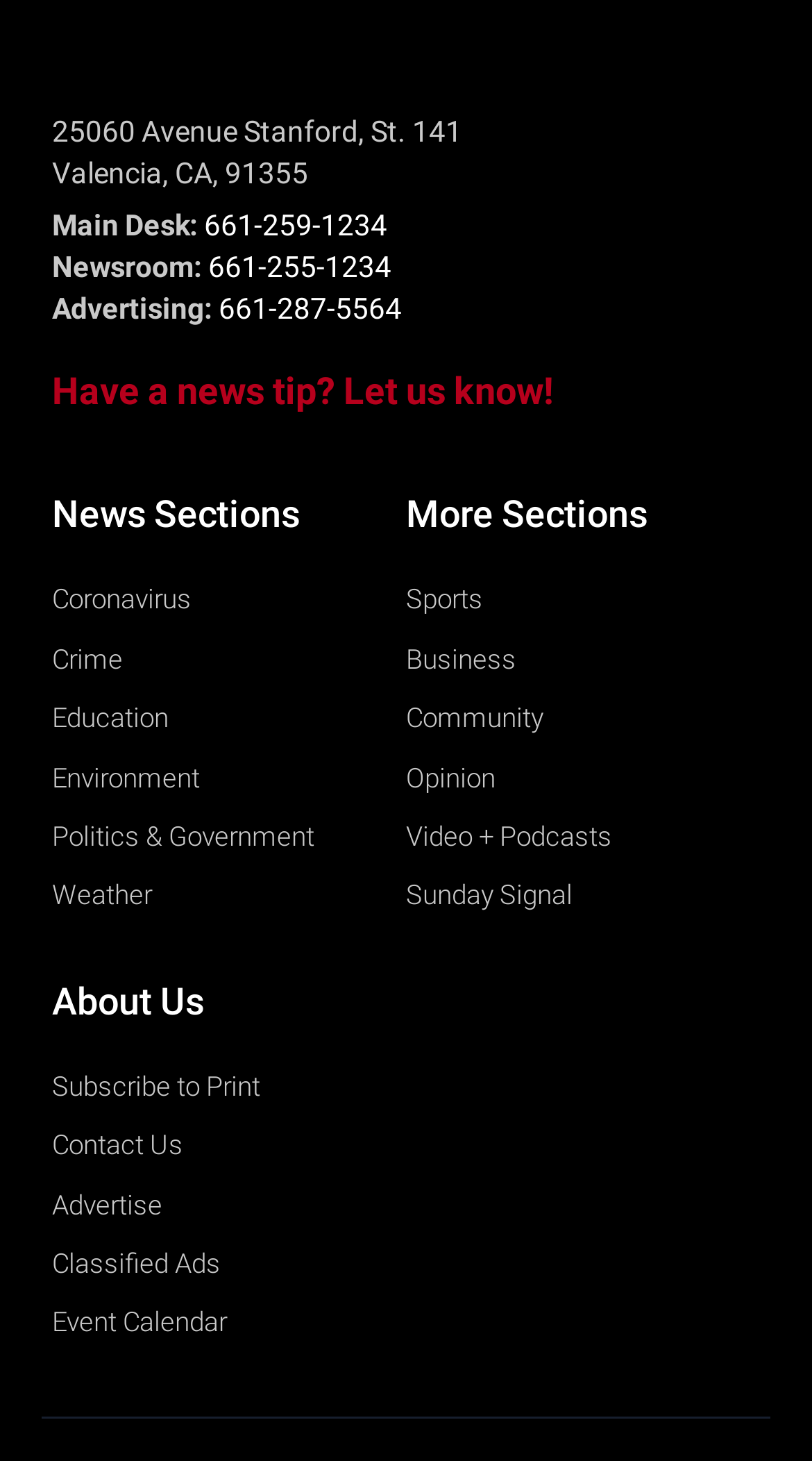Using the element description provided, determine the bounding box coordinates in the format (top-left x, top-left y, bottom-right x, bottom-right y). Ensure that all values are floating point numbers between 0 and 1. Element description: Classified Ads

[0.064, 0.848, 0.5, 0.882]